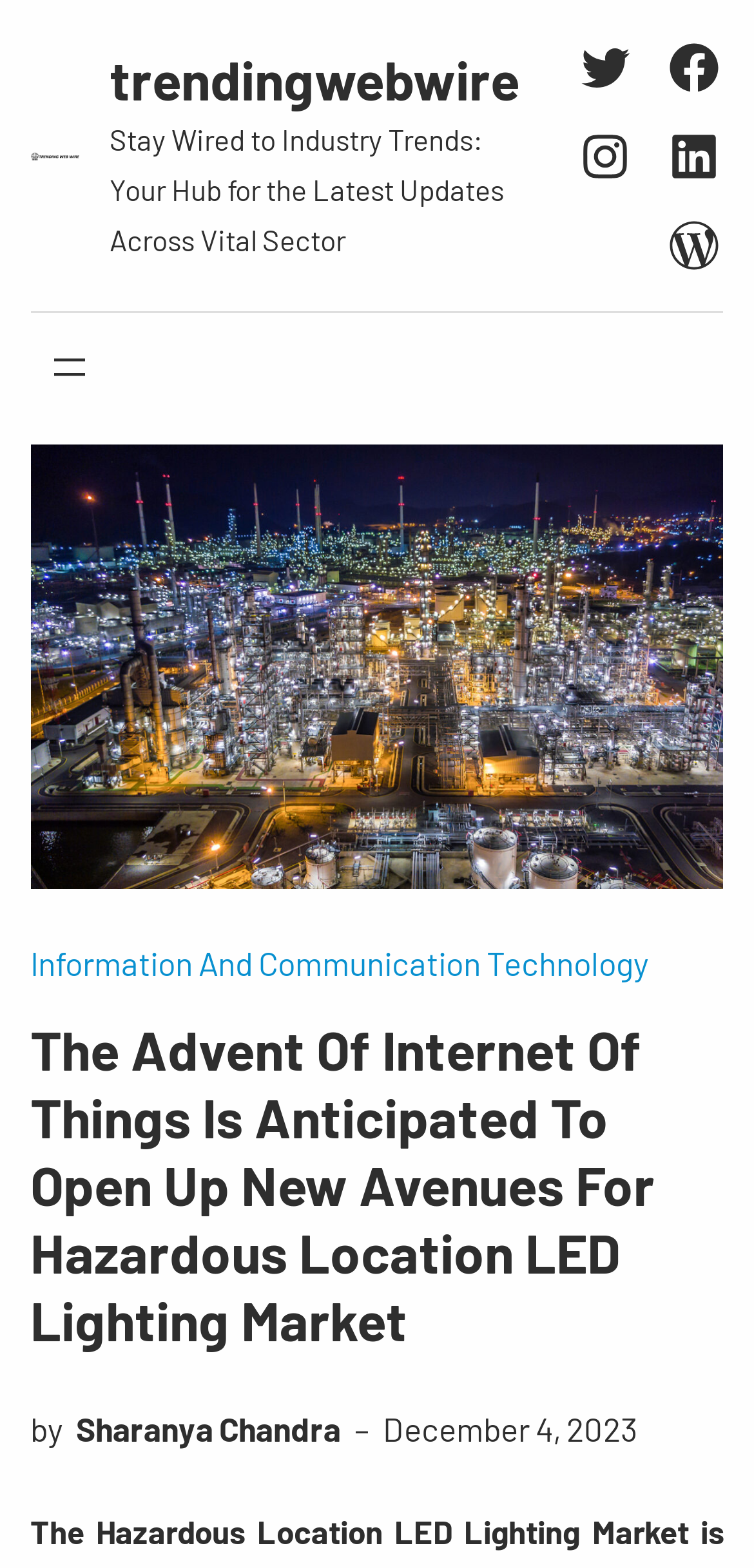Please provide a detailed answer to the question below by examining the image:
What is the name of the market discussed in the article?

I found the answer by looking at the image description 'Hazardous Location LED Lighting Market' which is a child element of the figure element, indicating that it is a main topic of the webpage.